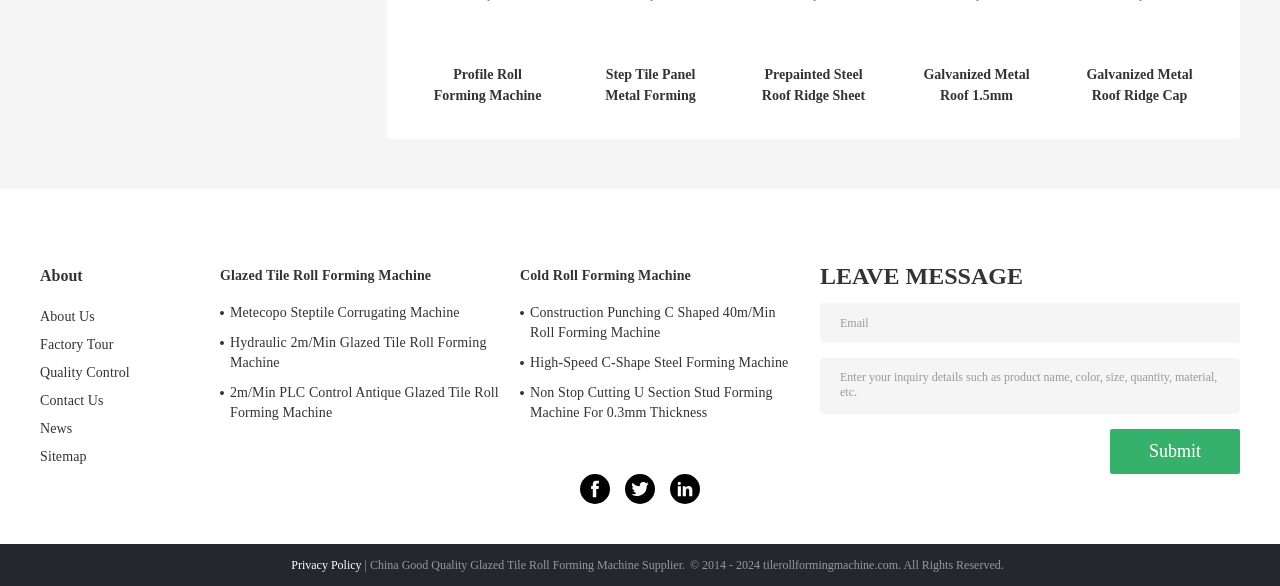Identify the bounding box for the UI element specified in this description: "Cold Roll Forming Machine". The coordinates must be four float numbers between 0 and 1, formatted as [left, top, right, bottom].

[0.406, 0.452, 0.641, 0.49]